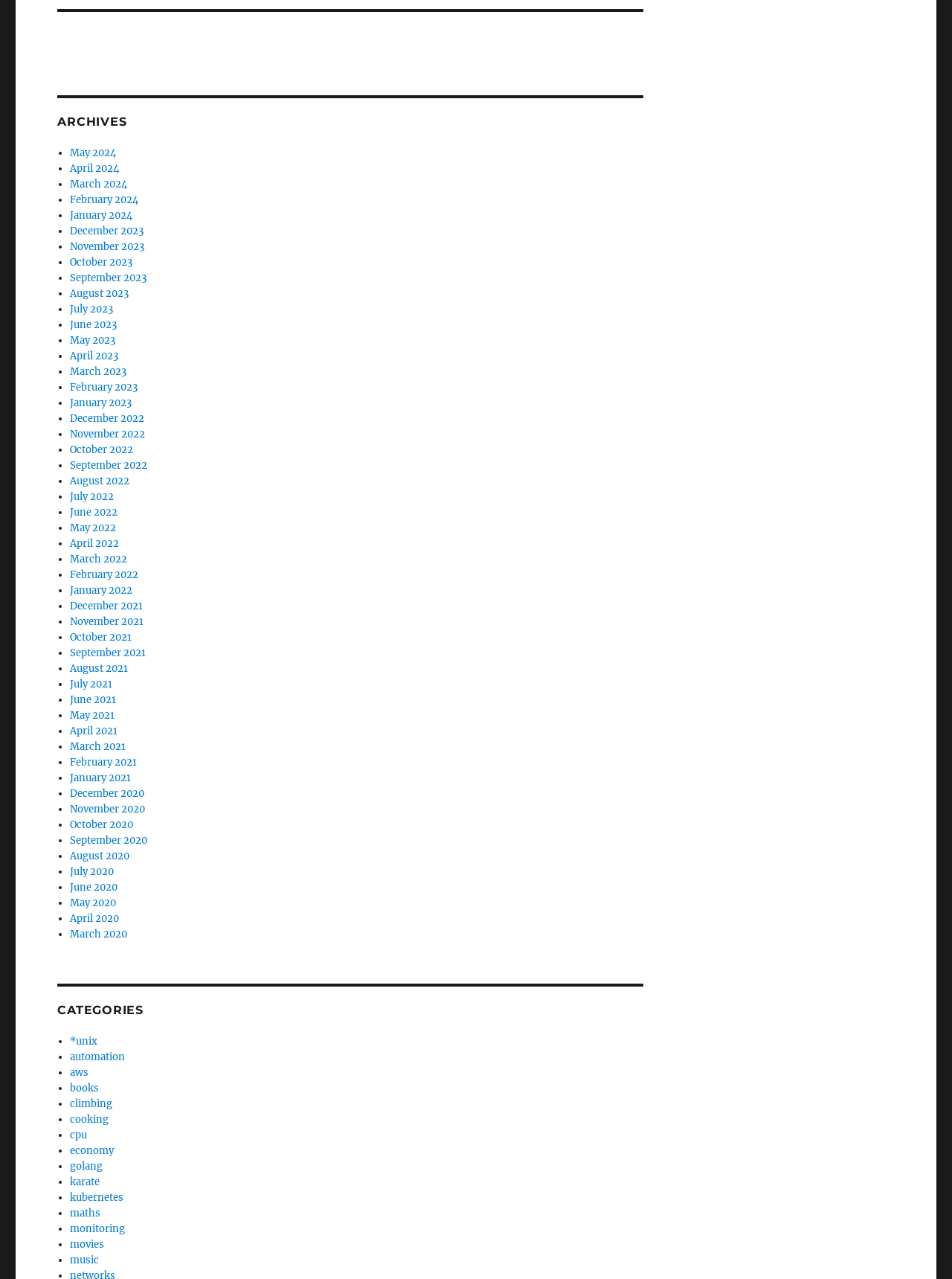Please mark the clickable region by giving the bounding box coordinates needed to complete this instruction: "Explore archives for June 2021".

[0.073, 0.542, 0.121, 0.552]